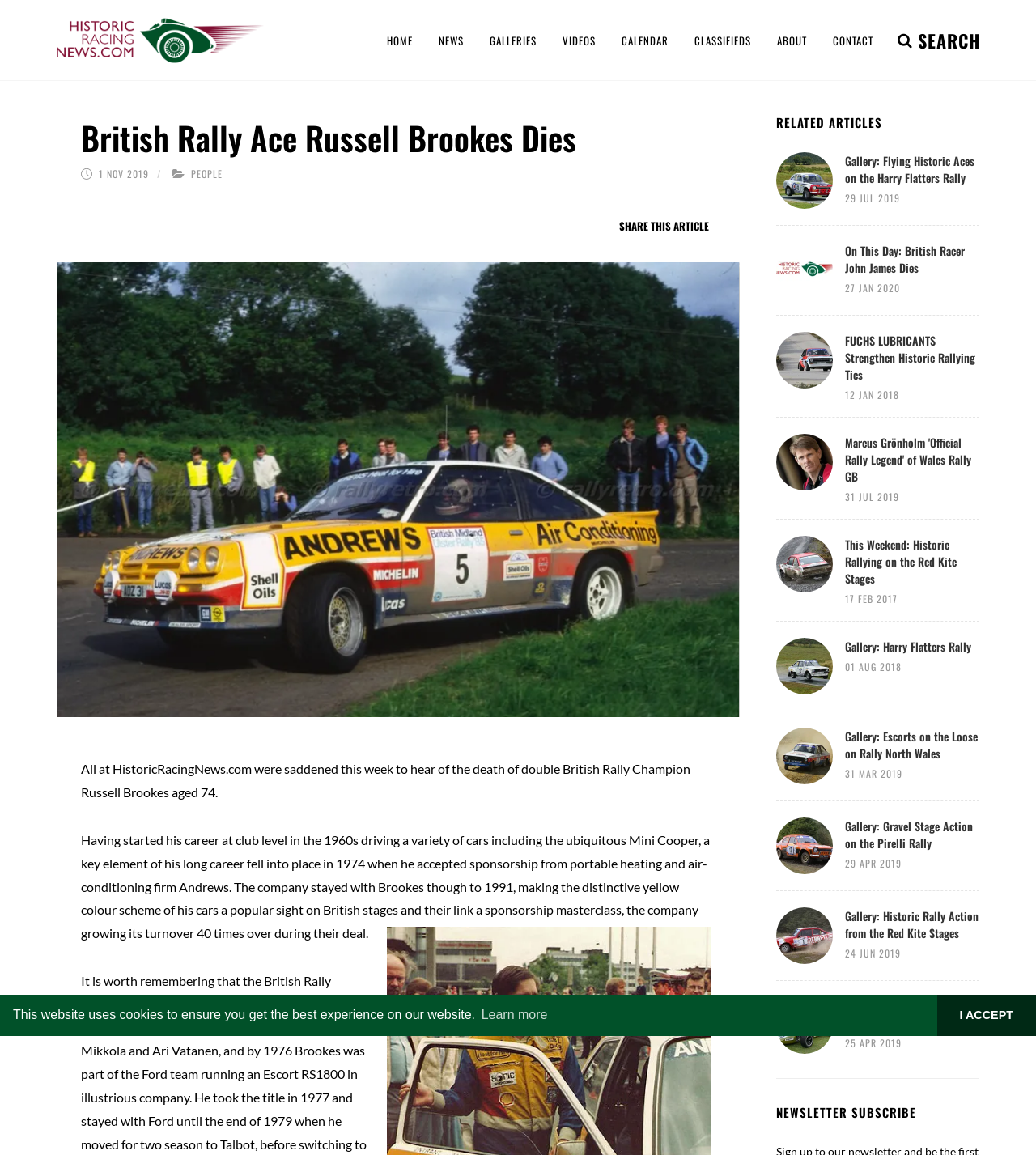What is the purpose of the search bar on this webpage?
Answer the question using a single word or phrase, according to the image.

To search articles